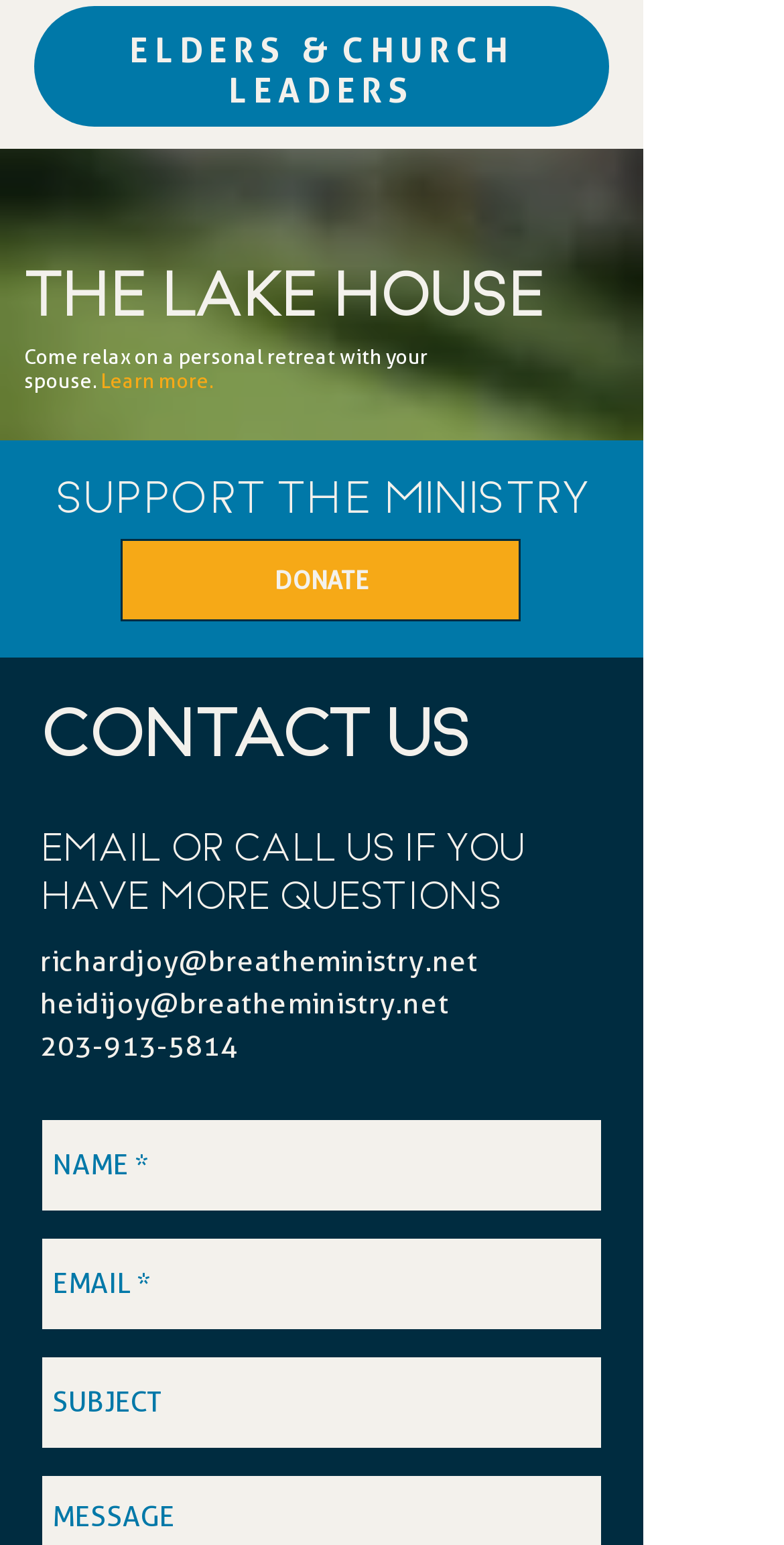What is the purpose of the 'Learn more' link?
Answer the question with a single word or phrase by looking at the picture.

To learn more about personal retreats